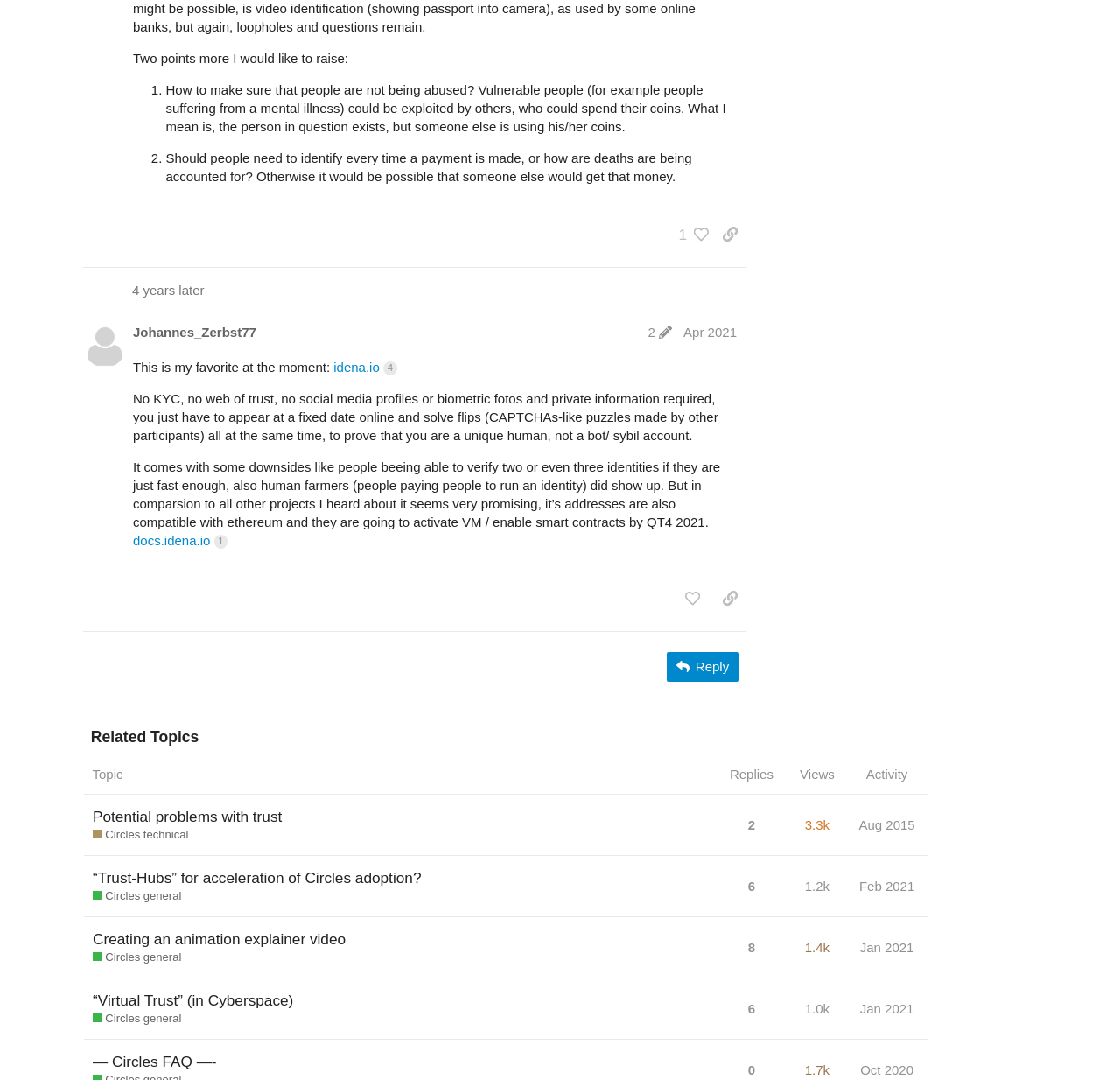Kindly determine the bounding box coordinates for the clickable area to achieve the given instruction: "copy a link to this post to clipboard".

[0.637, 0.54, 0.666, 0.568]